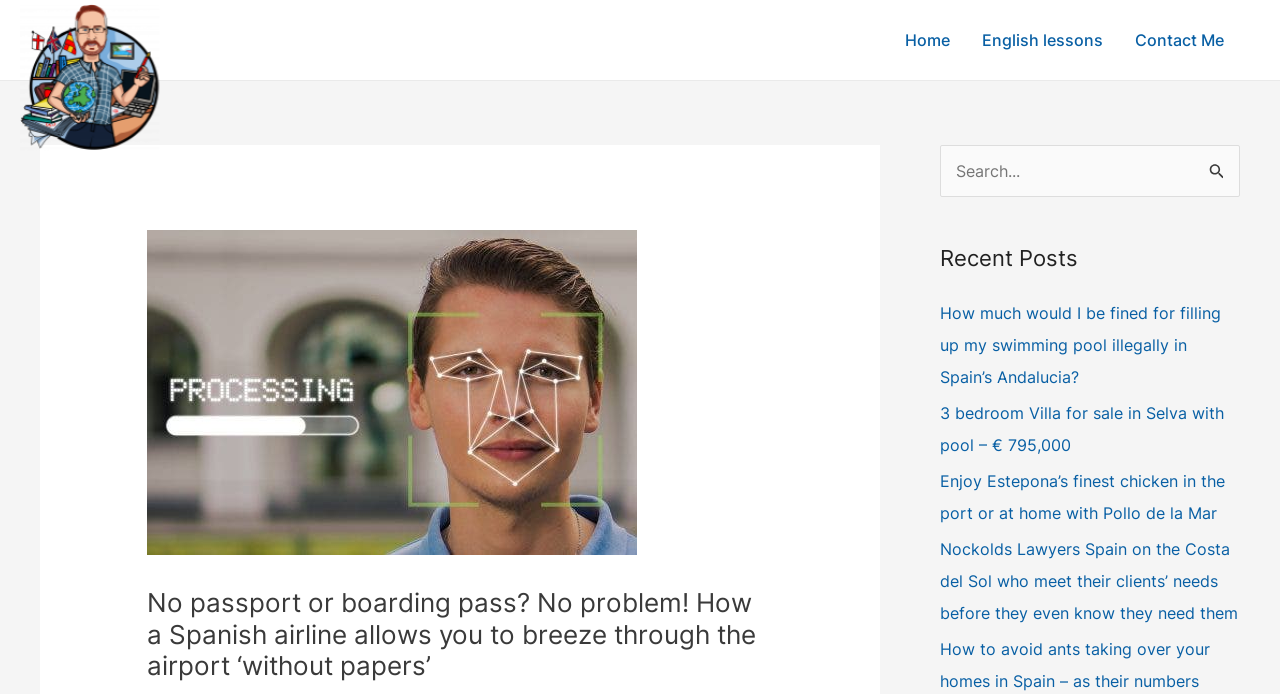Find the bounding box coordinates of the element to click in order to complete the given instruction: "Contact Me."

[0.874, 0.0, 0.969, 0.115]